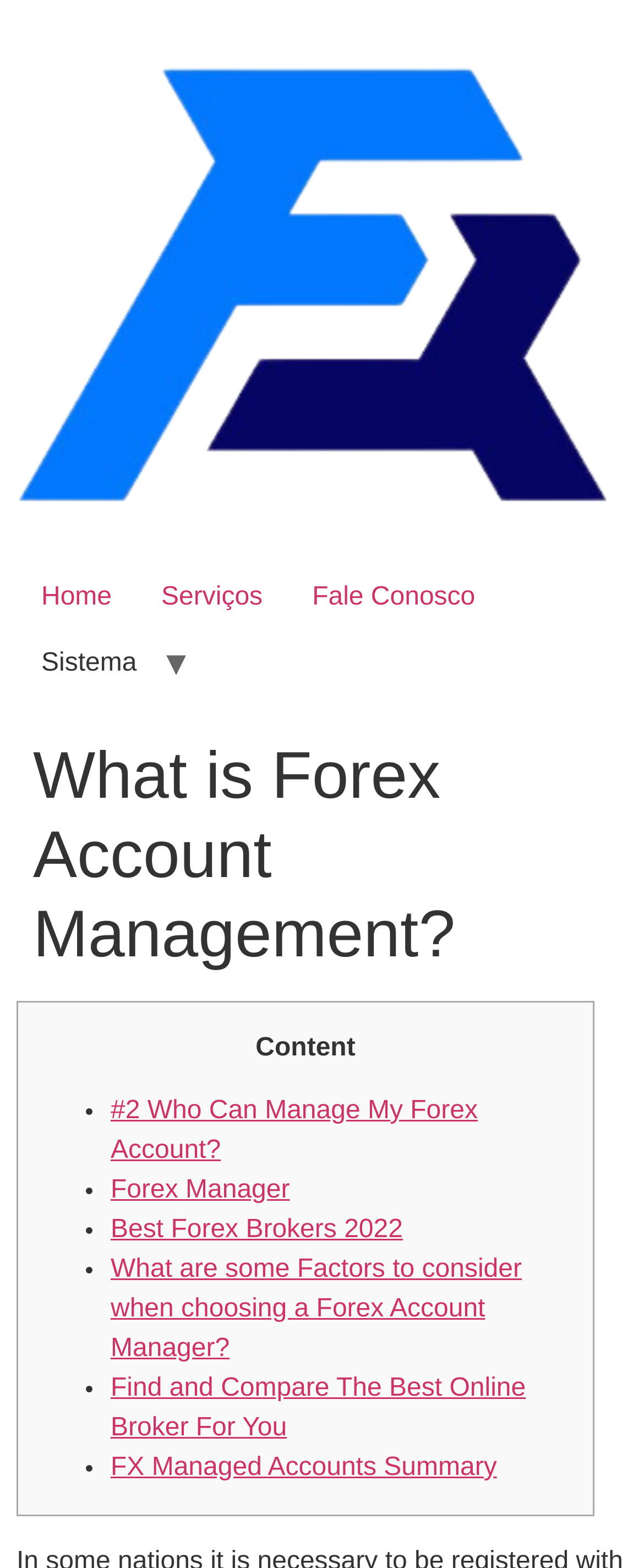What is the topic of the content on this webpage?
Using the details from the image, give an elaborate explanation to answer the question.

The topic of the content on this webpage is Forex Account Management, which is indicated by the heading 'What is Forex Account Management?' and the various links and text related to Forex management.